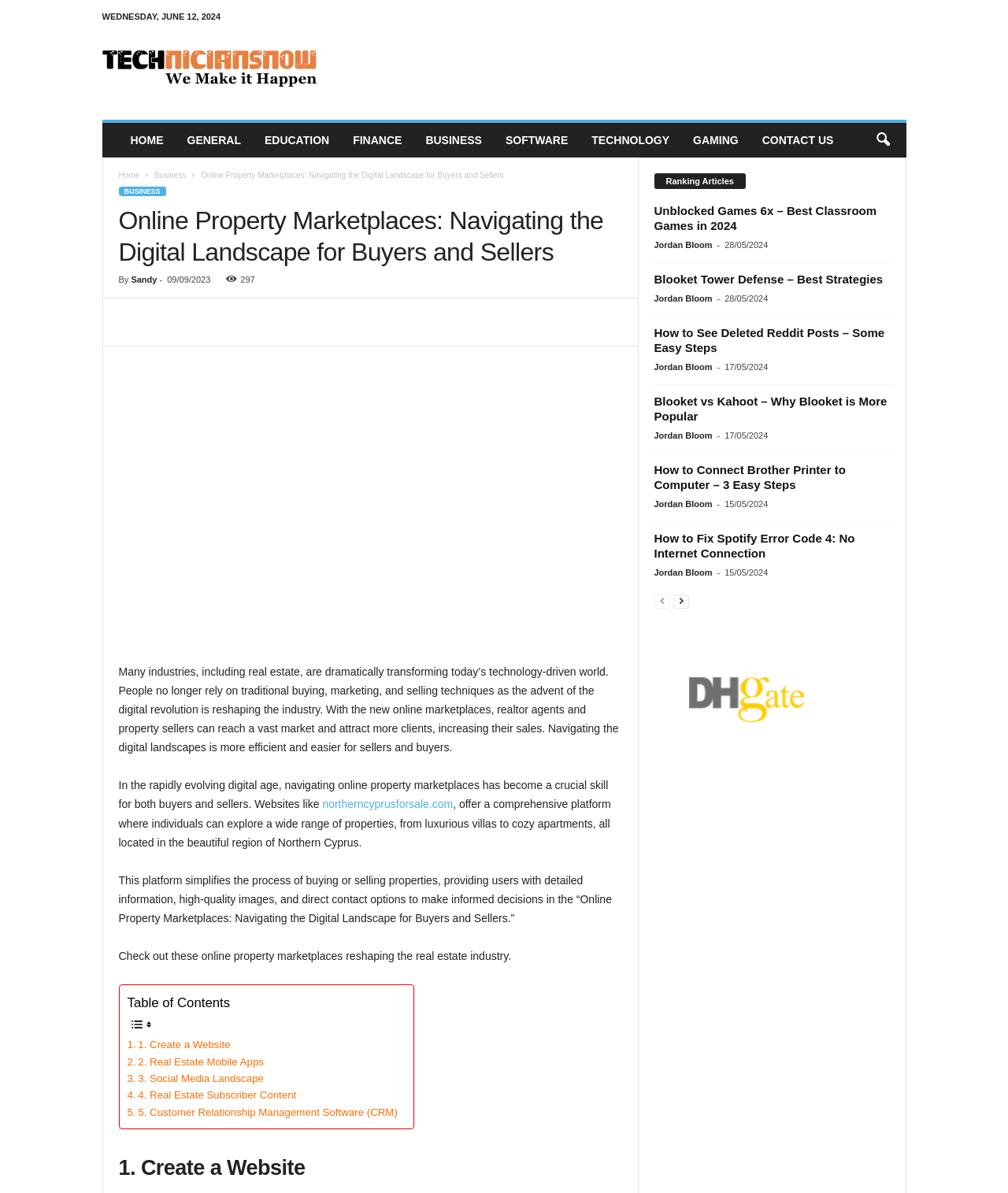Identify the bounding box coordinates for the UI element described as: "Jordan Bloom".

[0.649, 0.304, 0.707, 0.312]